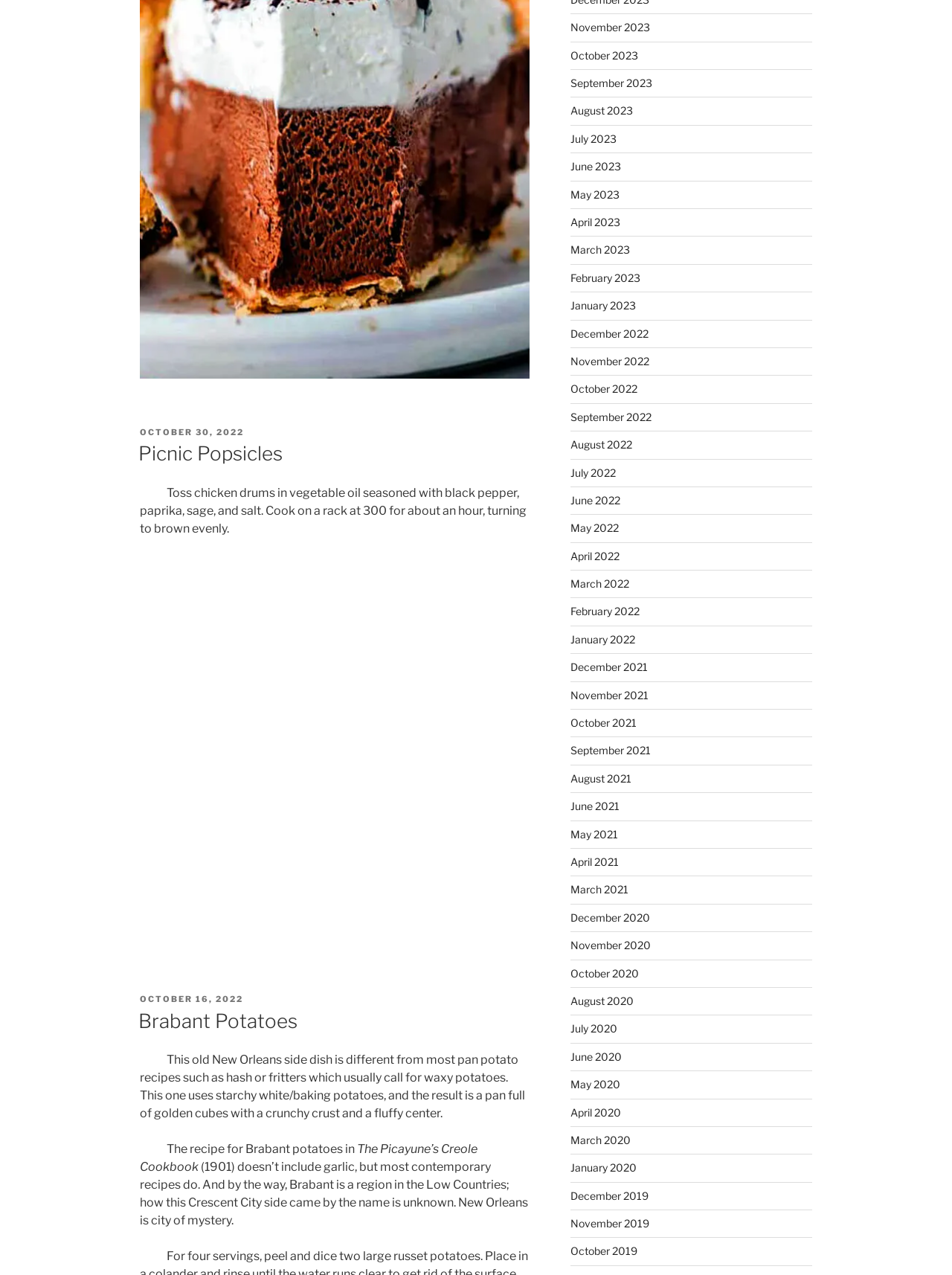What is the name of the cookbook that contains the original 'Brabant Potatoes' recipe?
Answer the question with a thorough and detailed explanation.

I found this information in the text below the 'Brabant Potatoes' heading, which mentions that the recipe is from 'Picayune’s Creole Cookbook' (1901).